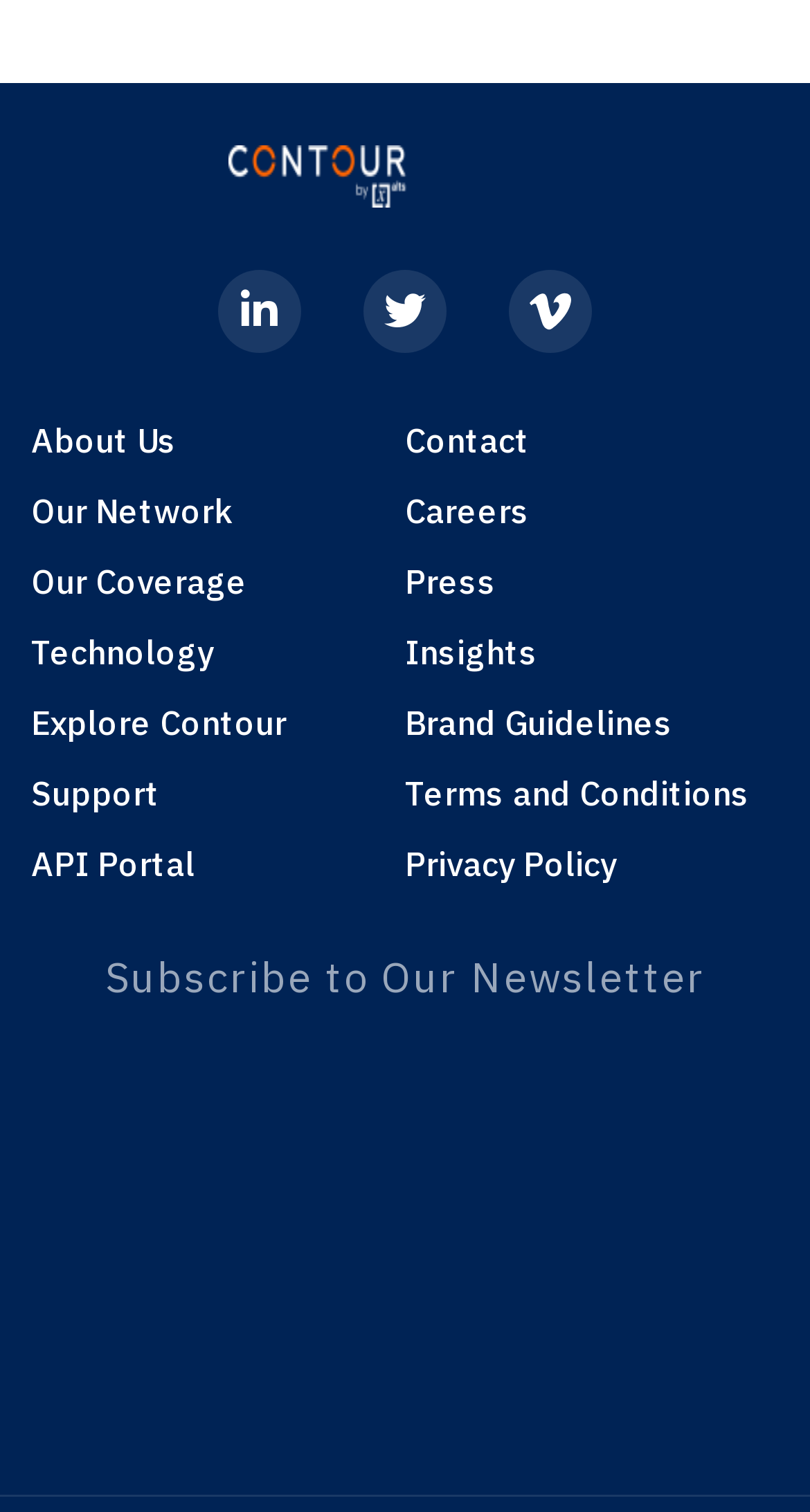Please give a short response to the question using one word or a phrase:
What is the last link in the left column?

Support